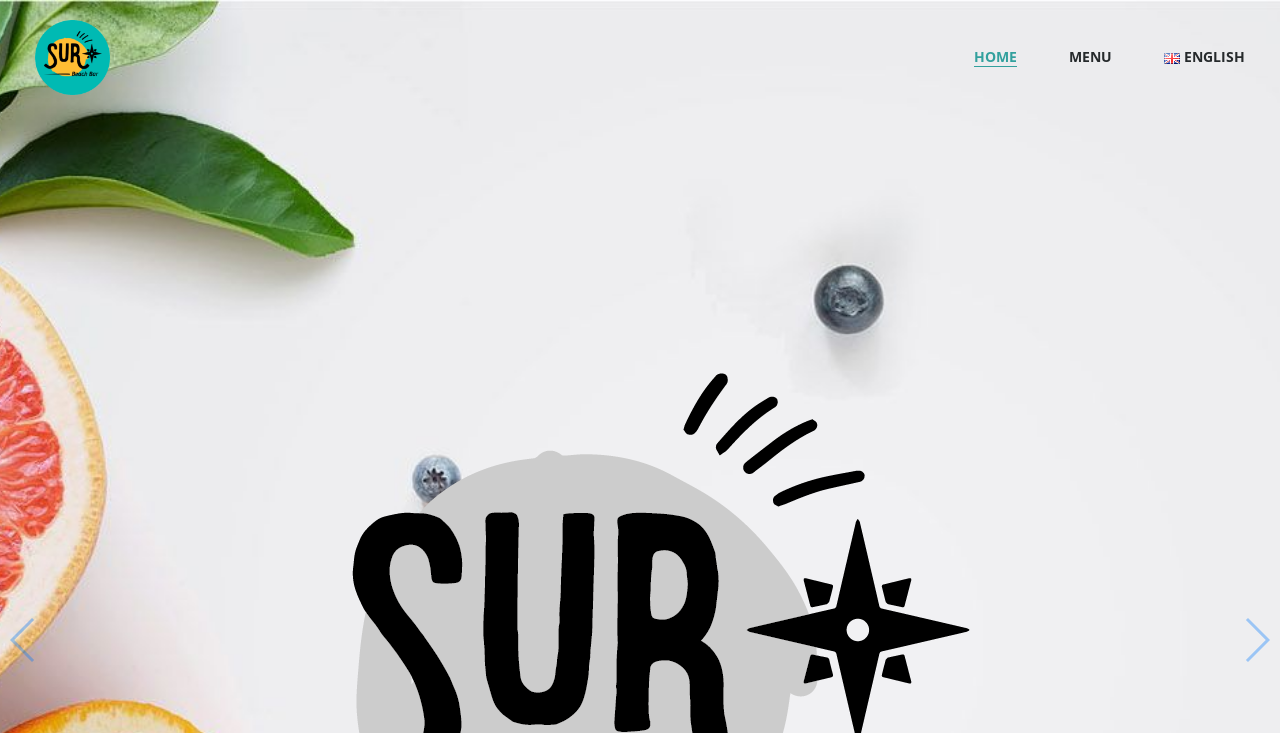How many main navigation links are available?
Provide a detailed and well-explained answer to the question.

There are three main navigation links available at the top of the webpage, which are 'HOME', 'MENU', and 'ENGLISH', with bounding boxes of [0.761, 0.064, 0.794, 0.091], [0.835, 0.064, 0.869, 0.091], and [0.909, 0.064, 0.973, 0.091] respectively.